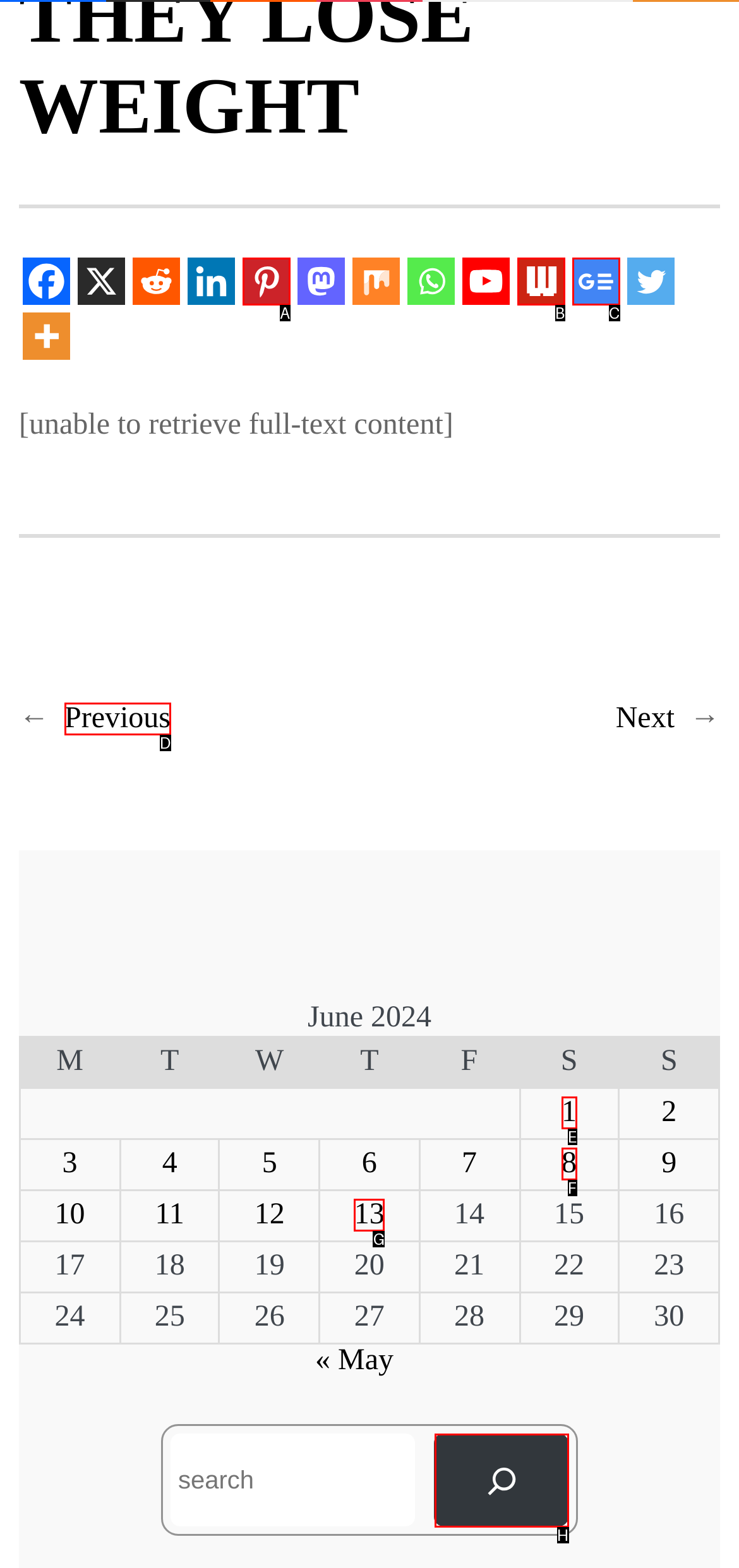Based on the description: aria-label="Google News" title="Google News"
Select the letter of the corresponding UI element from the choices provided.

C